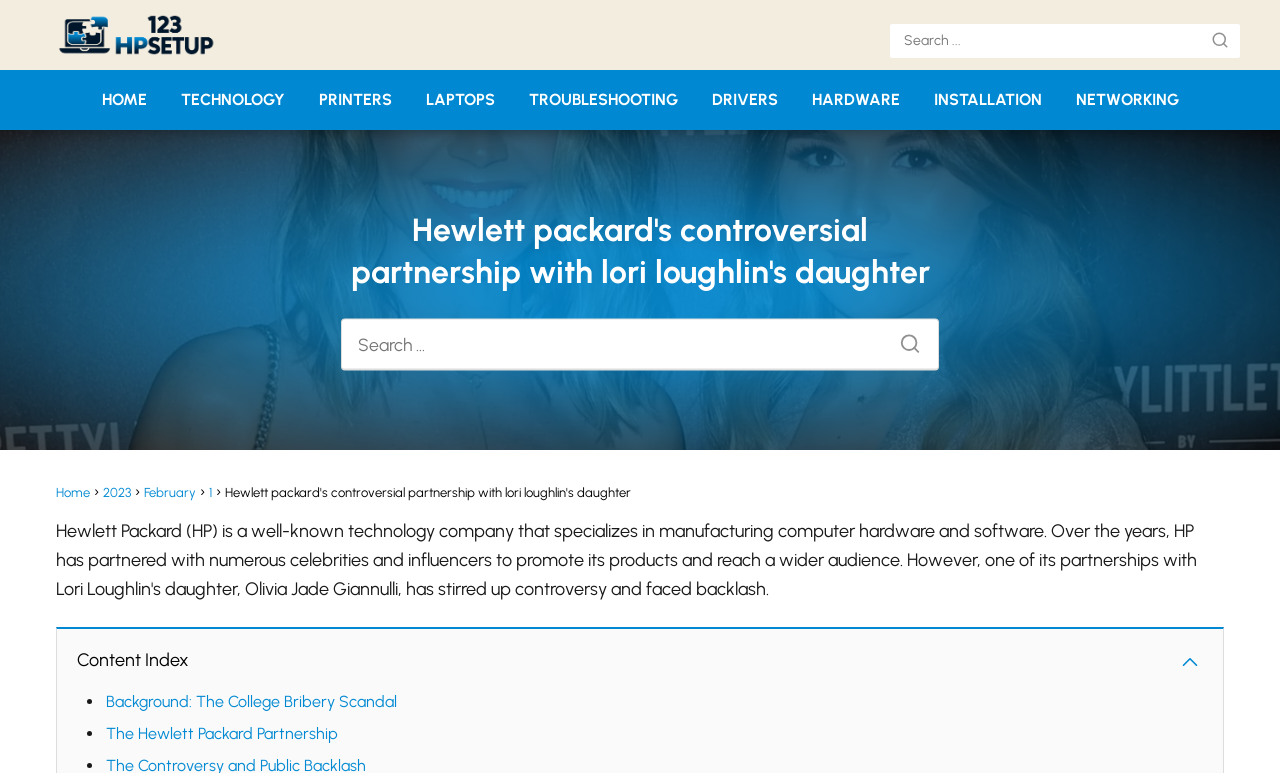Identify the bounding box of the UI element described as follows: "Let's Talk About People-Pleasing". Provide the coordinates as four float numbers in the range of 0 to 1 [left, top, right, bottom].

None